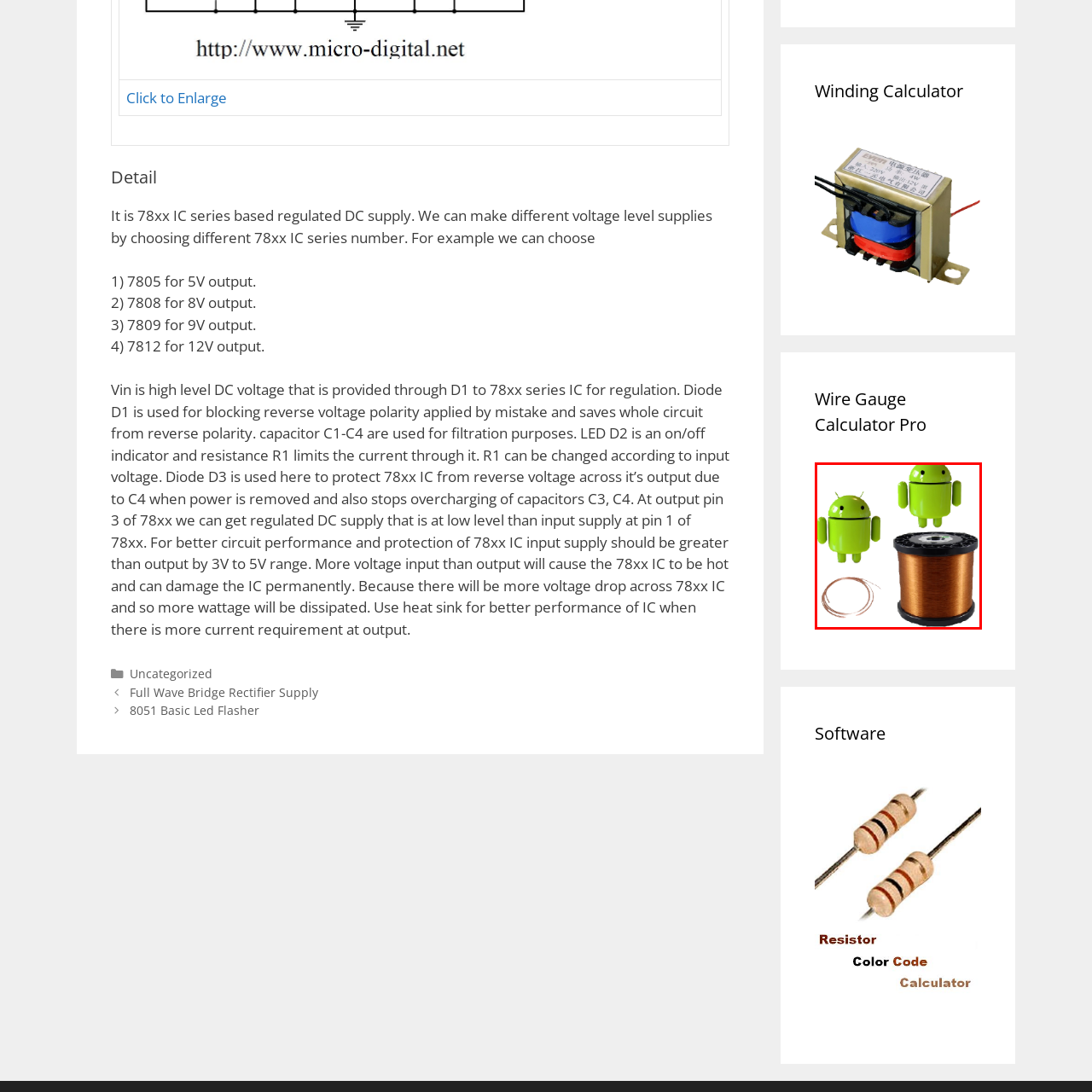Concentrate on the image marked by the red box, What is the purpose of the copper wire?
 Your answer should be a single word or phrase.

Emphasizing connection to technology